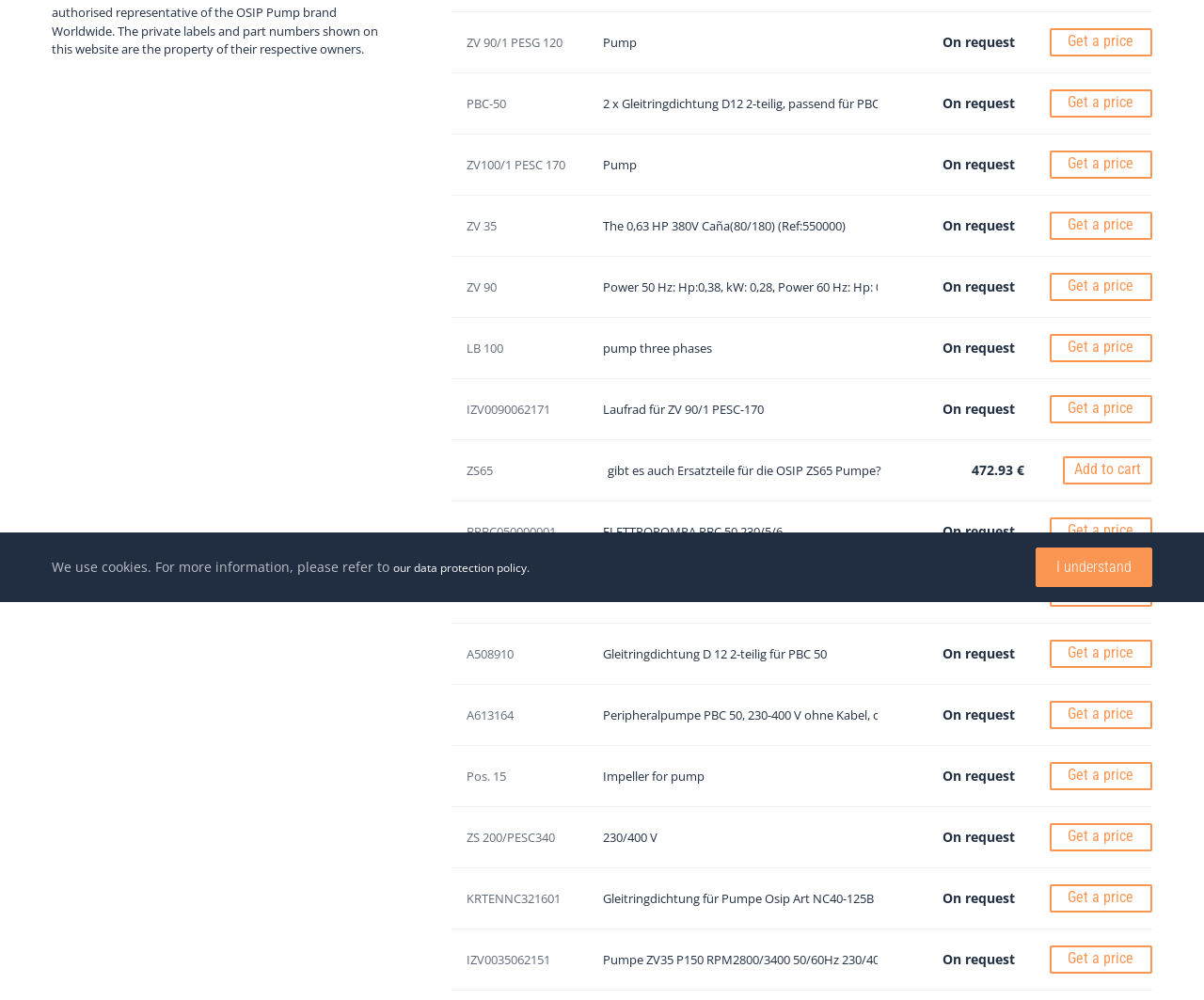Based on the element description KRTENNC321601, identify the bounding box coordinates for the UI element. The coordinates should be in the format (top-left x, top-left y, bottom-right x, bottom-right y) and within the 0 to 1 range.

[0.387, 0.89, 0.465, 0.907]